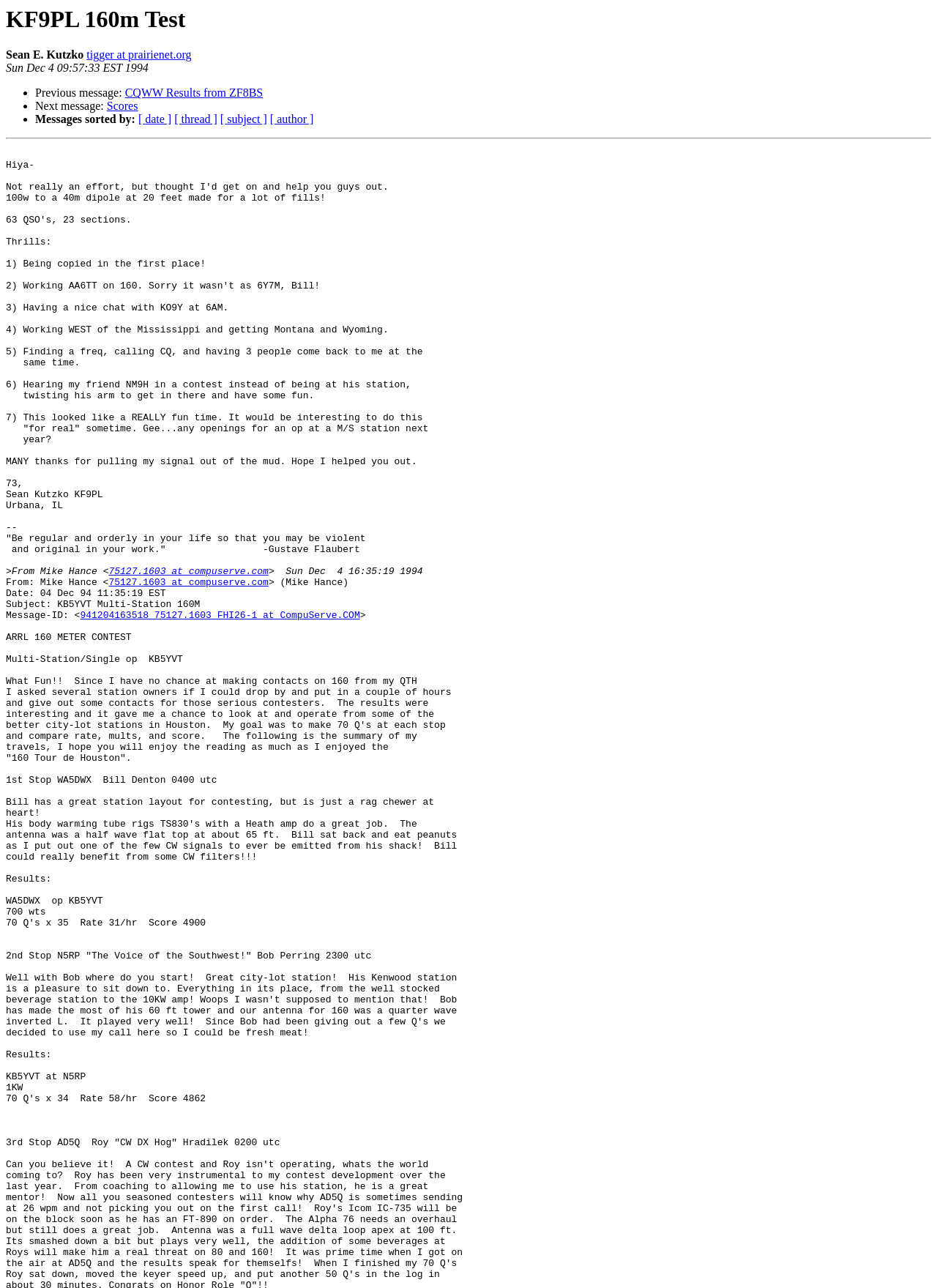Find the bounding box coordinates for the area you need to click to carry out the instruction: "Click on the link to view CQWW Results from ZF8BS". The coordinates should be four float numbers between 0 and 1, indicated as [left, top, right, bottom].

[0.133, 0.067, 0.281, 0.077]